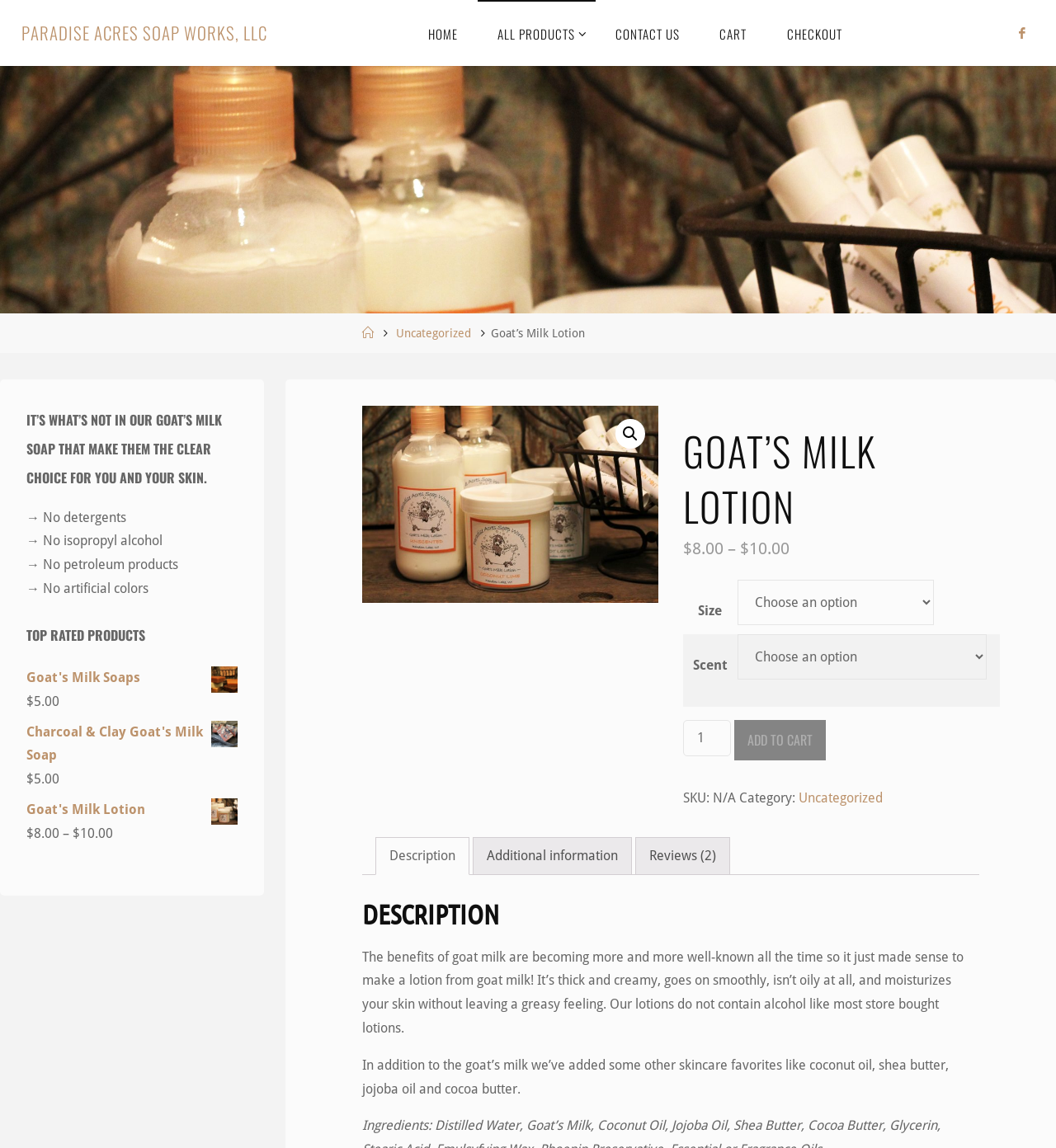Please reply to the following question using a single word or phrase: 
What is not included in the goat's milk soap?

Detergents, isopropyl alcohol, petroleum products, artificial colors